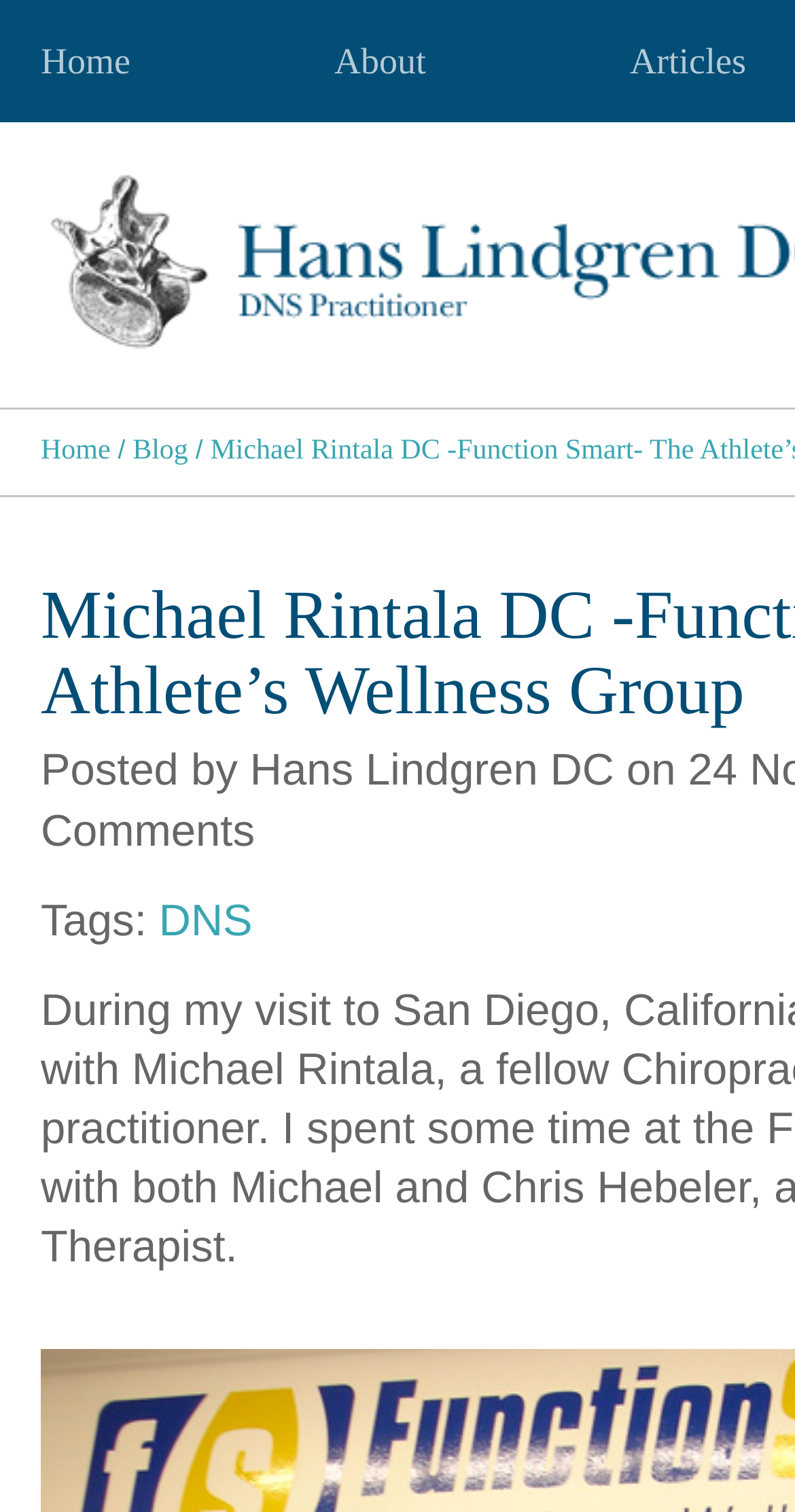Give a detailed overview of the webpage's appearance and contents.

The webpage is about Michael Rintala DC and Hans Lindgren DC, likely a chiropractic or wellness-related website. At the top, there are three main navigation links: "Home", "About", and "Articles", positioned horizontally from left to right. Below these links, there is a secondary navigation section with another "Home" link, a separator, and a "Blog" link, also positioned horizontally from left to right.

On the lower part of the page, there is a section related to tags, with a label "Tags:" and a link "DNS" to the right of it. The overall layout is organized, with clear headings and concise text.